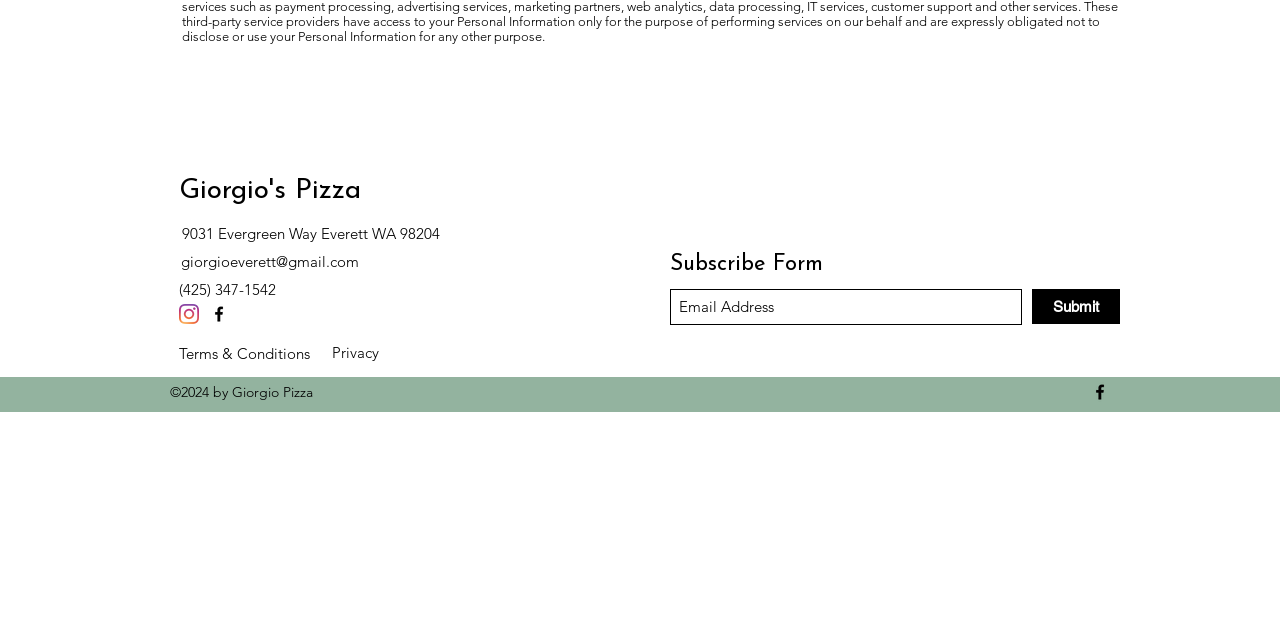Using the element description: "Privacy", determine the bounding box coordinates. The coordinates should be in the format [left, top, right, bottom], with values between 0 and 1.

[0.259, 0.536, 0.296, 0.566]